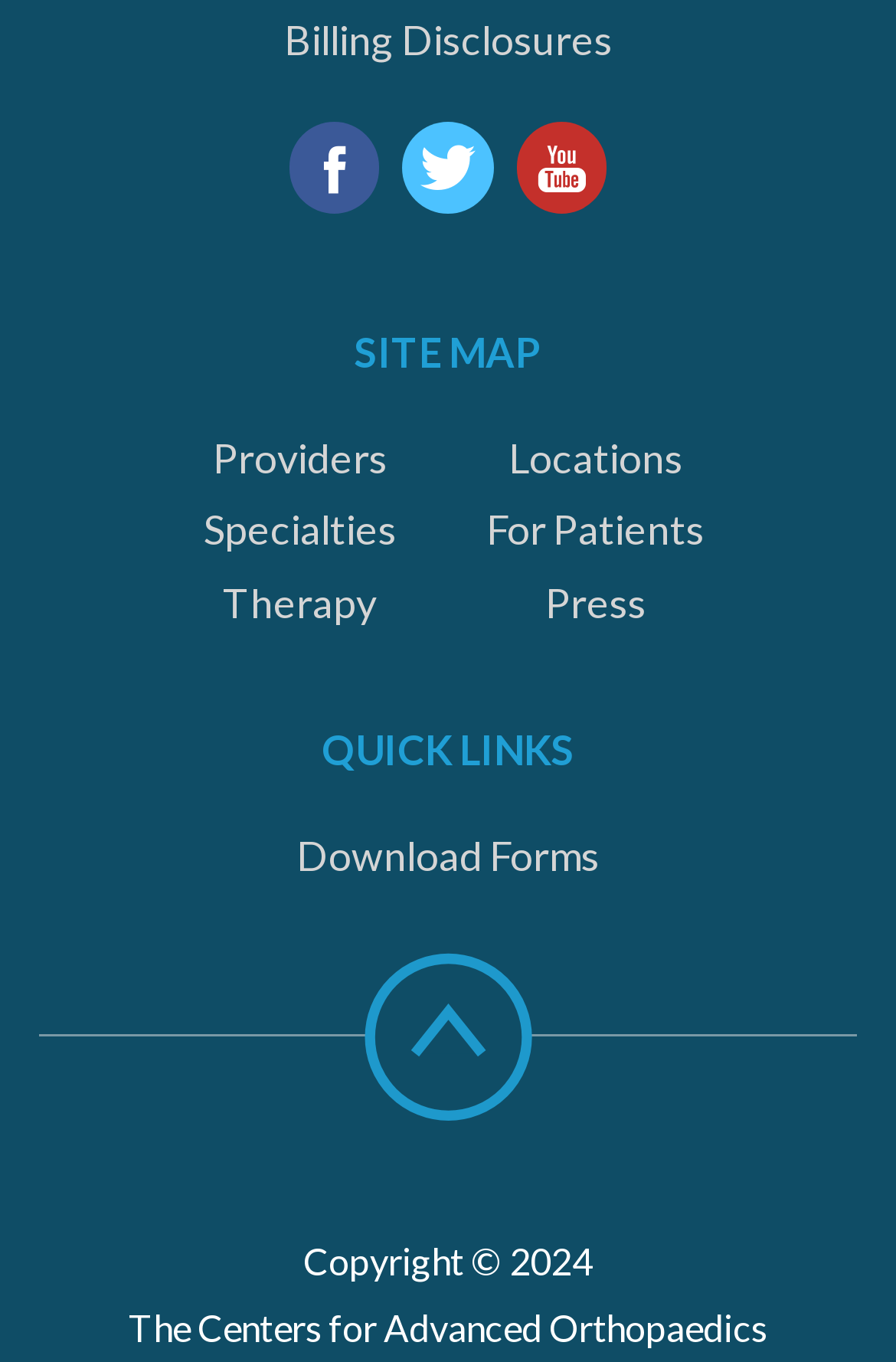Please provide a one-word or phrase answer to the question: 
What social media platforms are linked?

Facebook, Twitter, YouTube